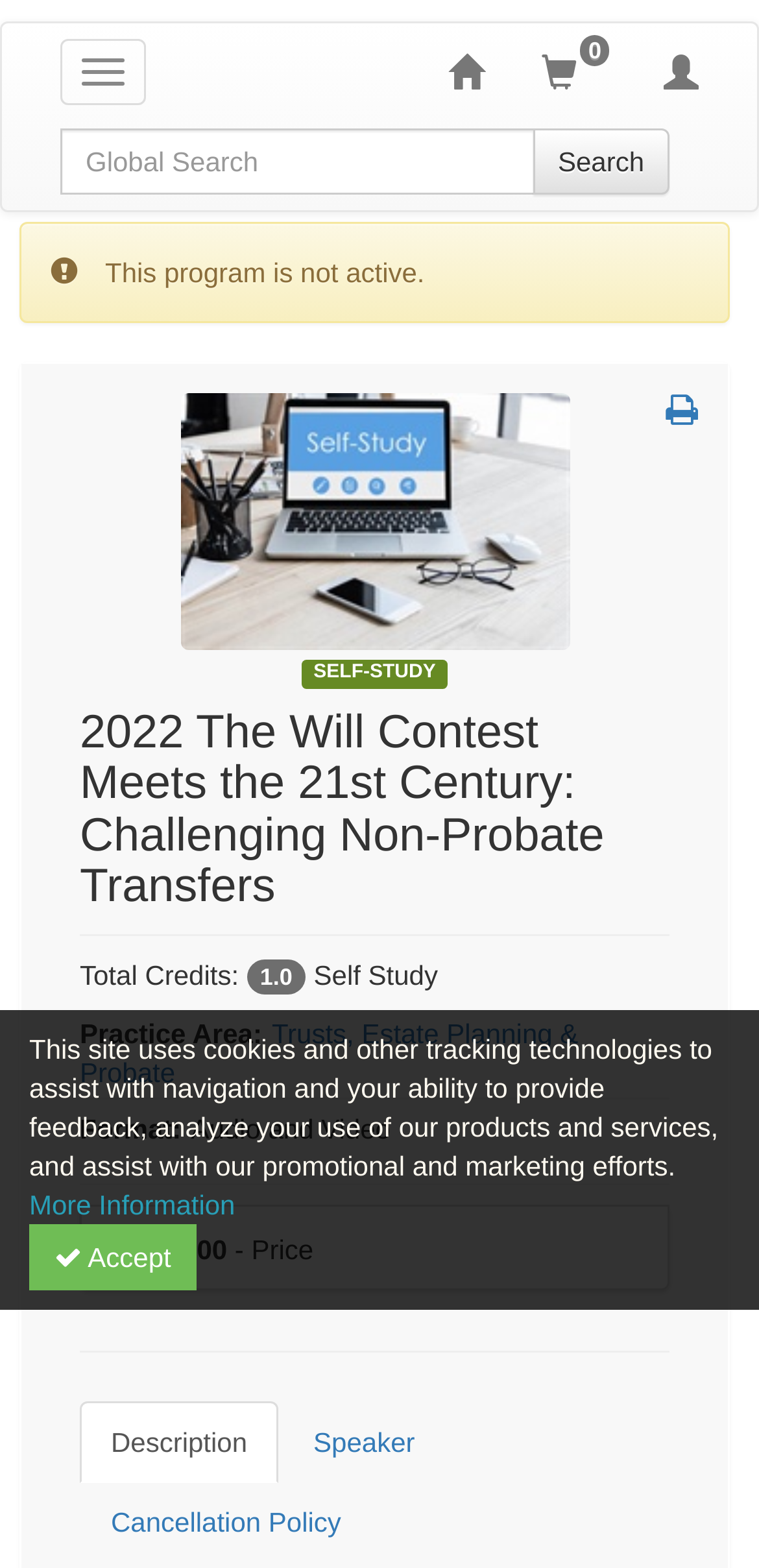Use a single word or phrase to answer the following:
What is the program status?

Not active